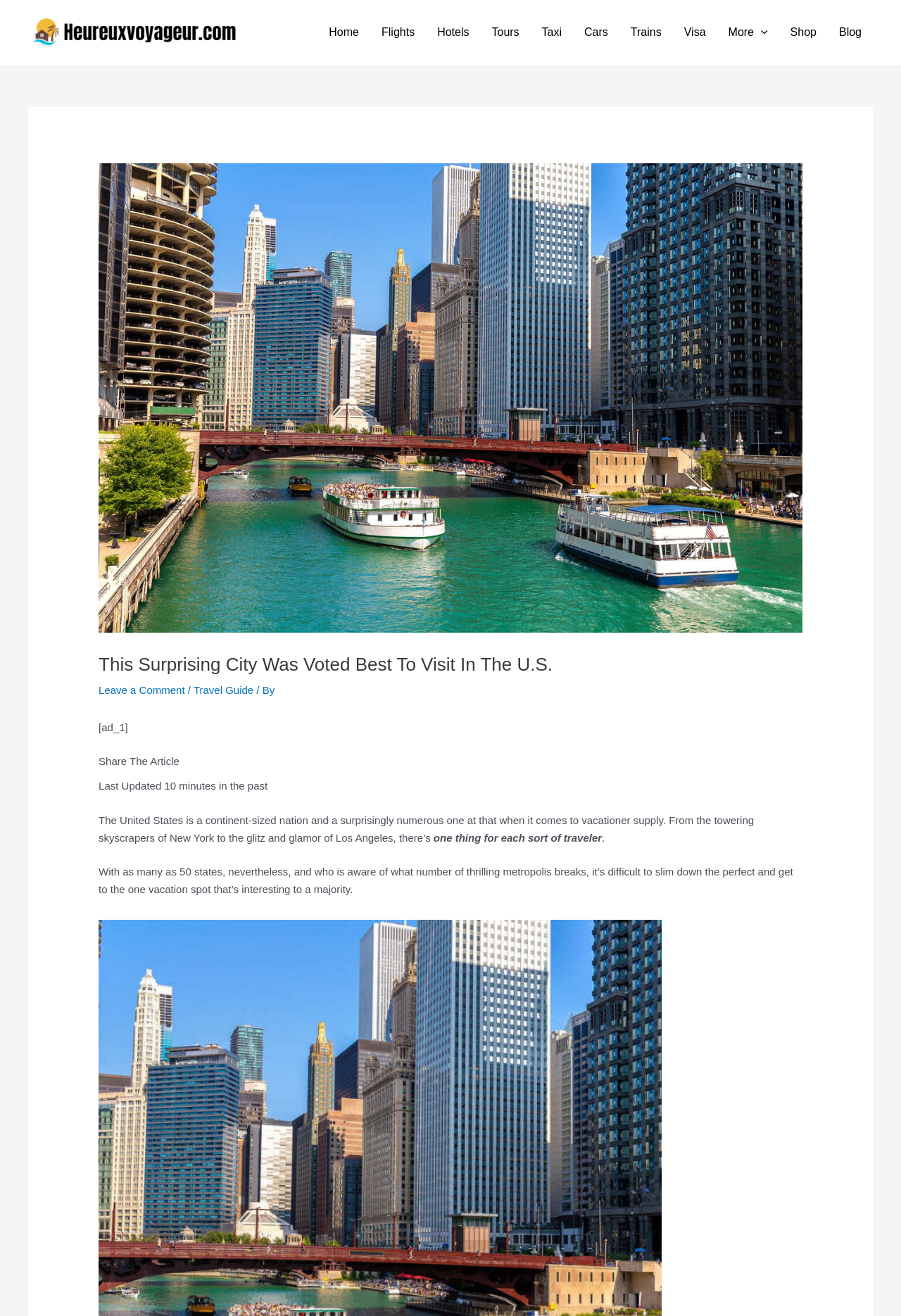Kindly provide the bounding box coordinates of the section you need to click on to fulfill the given instruction: "Read the 'Travel Guide'".

[0.215, 0.52, 0.281, 0.529]